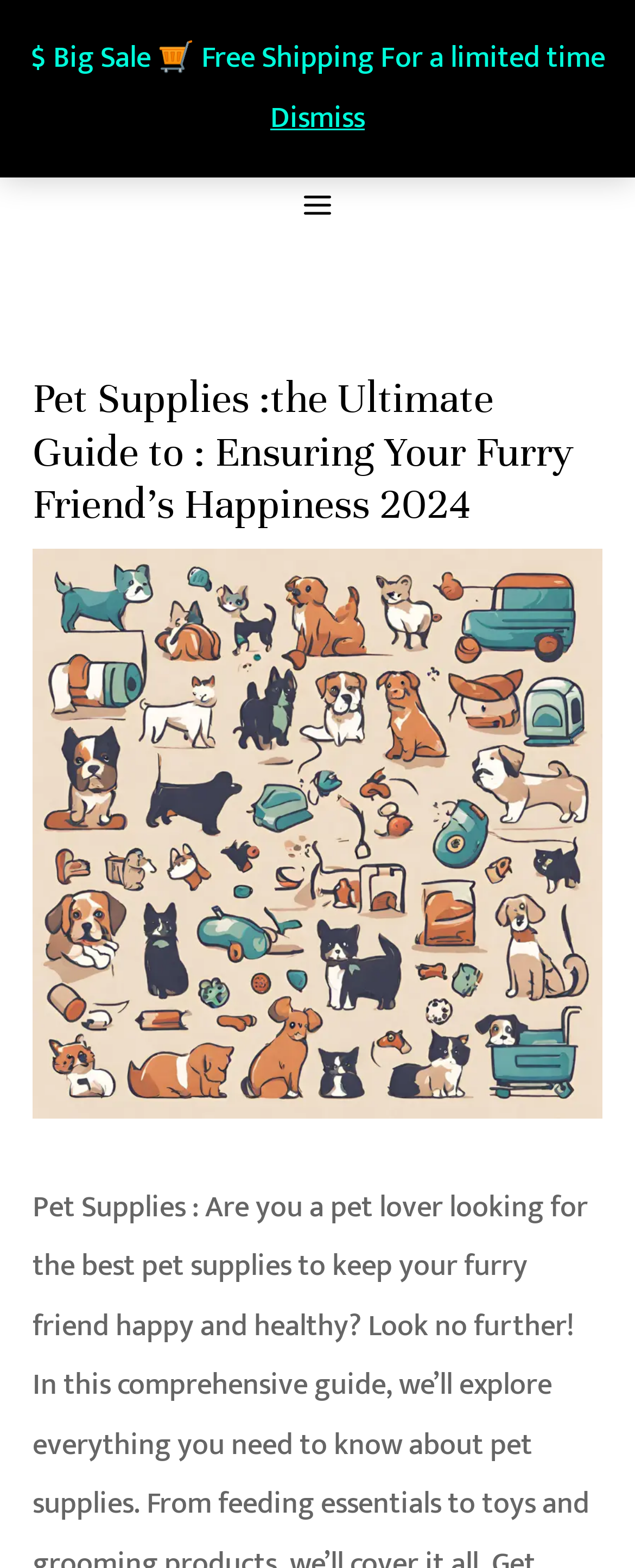Return the bounding box coordinates of the UI element that corresponds to this description: "Main Menu". The coordinates must be given as four float numbers in the range of 0 and 1, [left, top, right, bottom].

[0.442, 0.107, 0.558, 0.154]